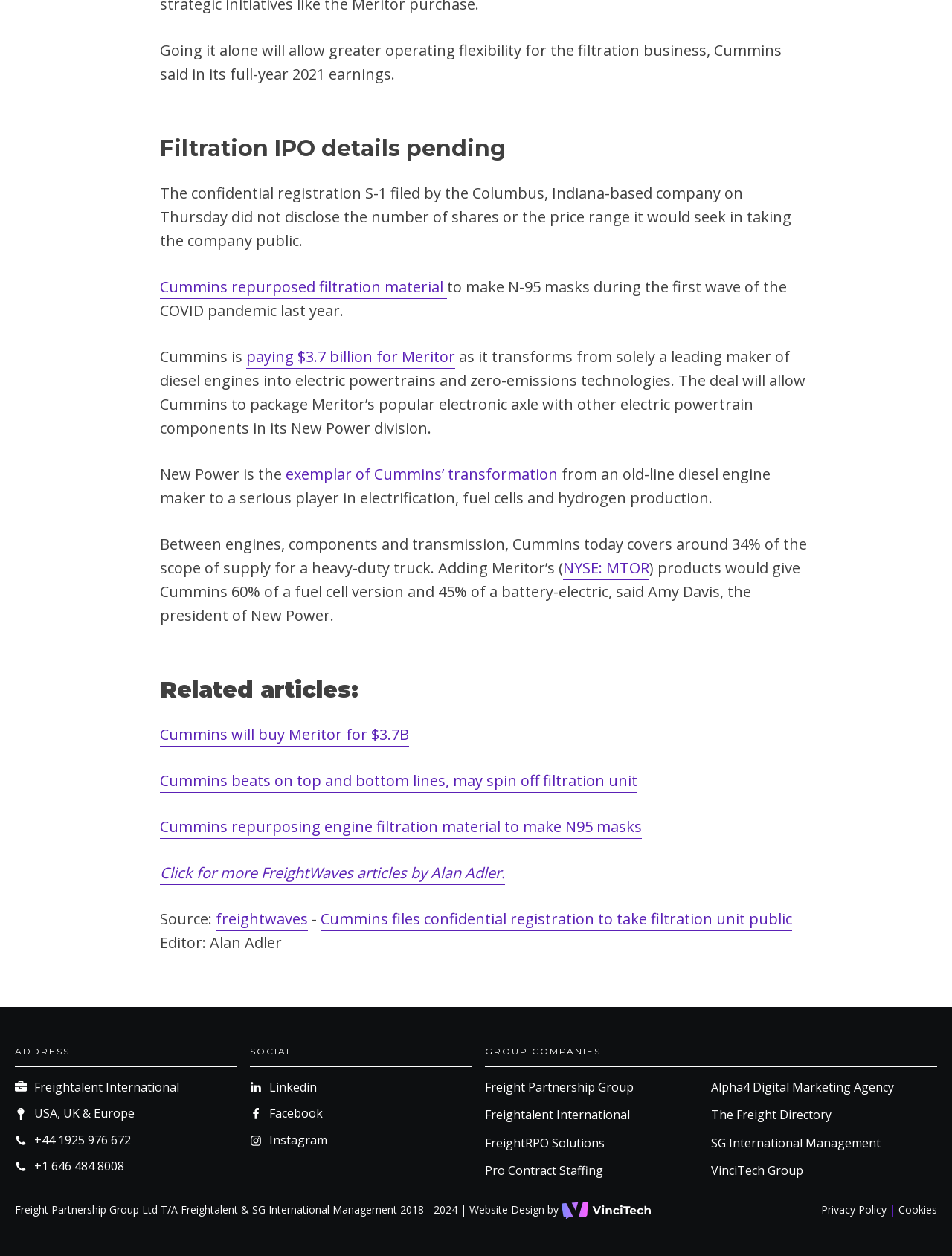Please specify the bounding box coordinates of the clickable section necessary to execute the following command: "Send an email to REBECCA".

None